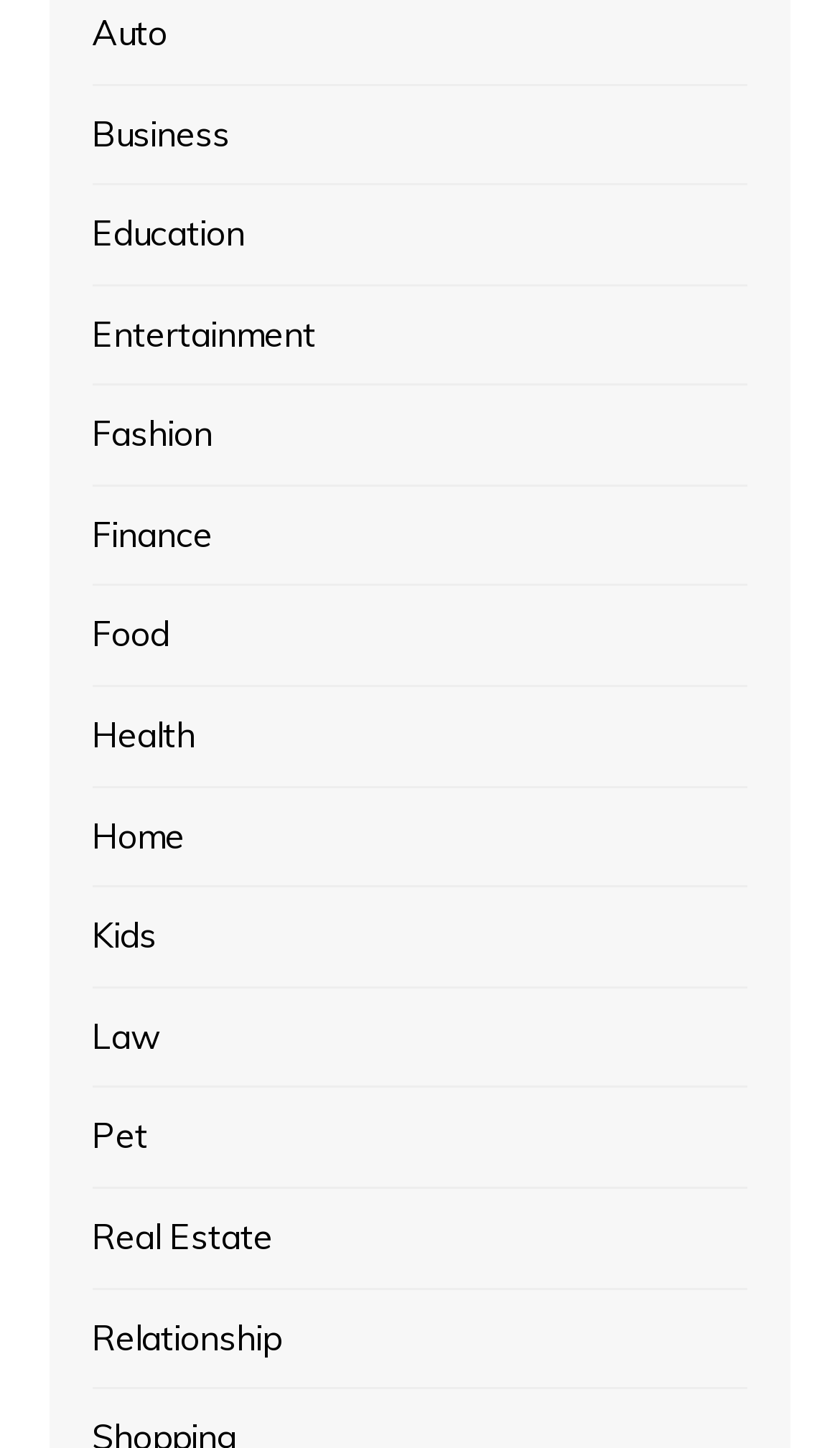Find the bounding box coordinates for the UI element that matches this description: "Kids".

[0.11, 0.628, 0.187, 0.666]